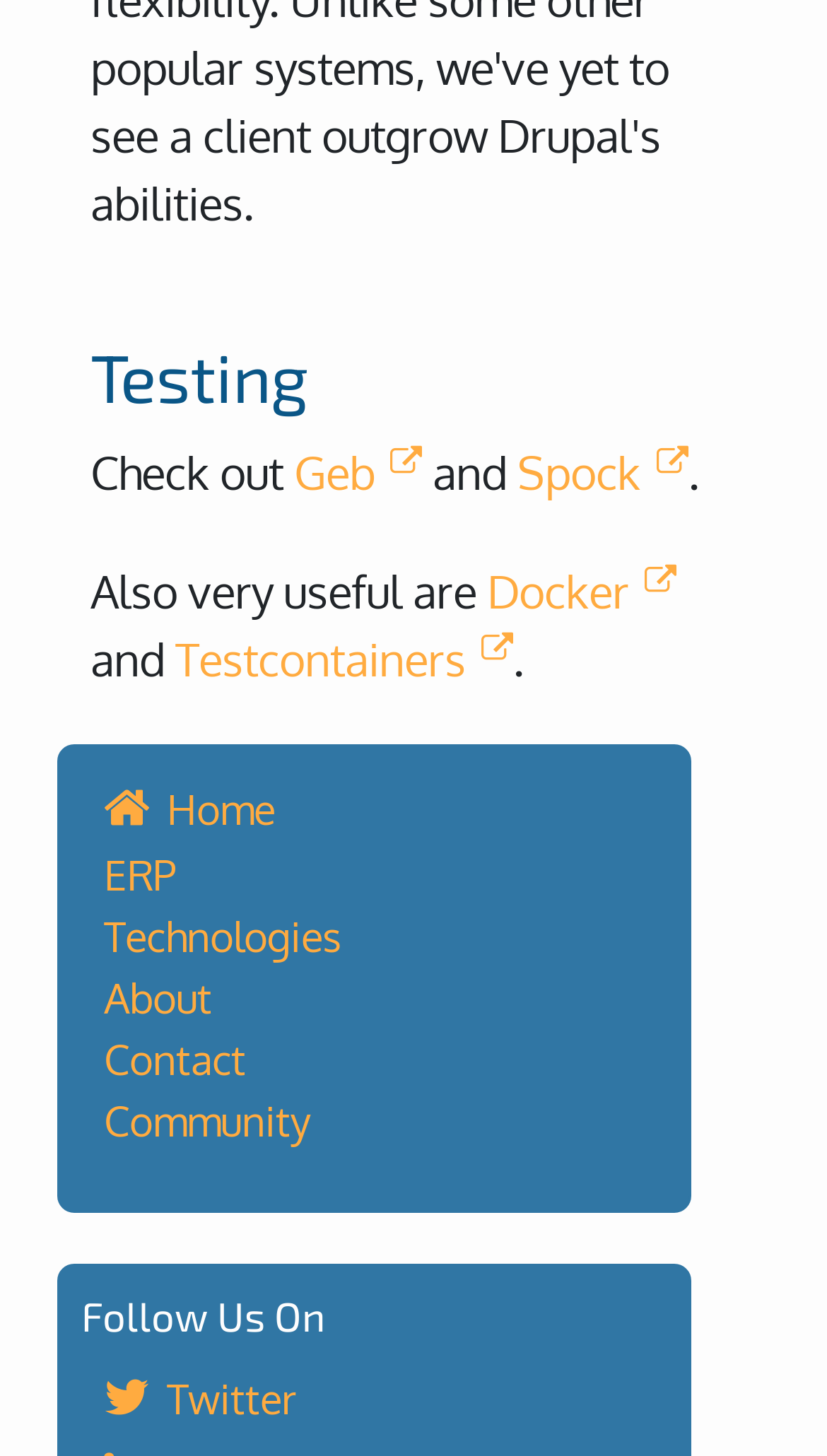How many links are there in the top navigation menu?
Use the image to answer the question with a single word or phrase.

6